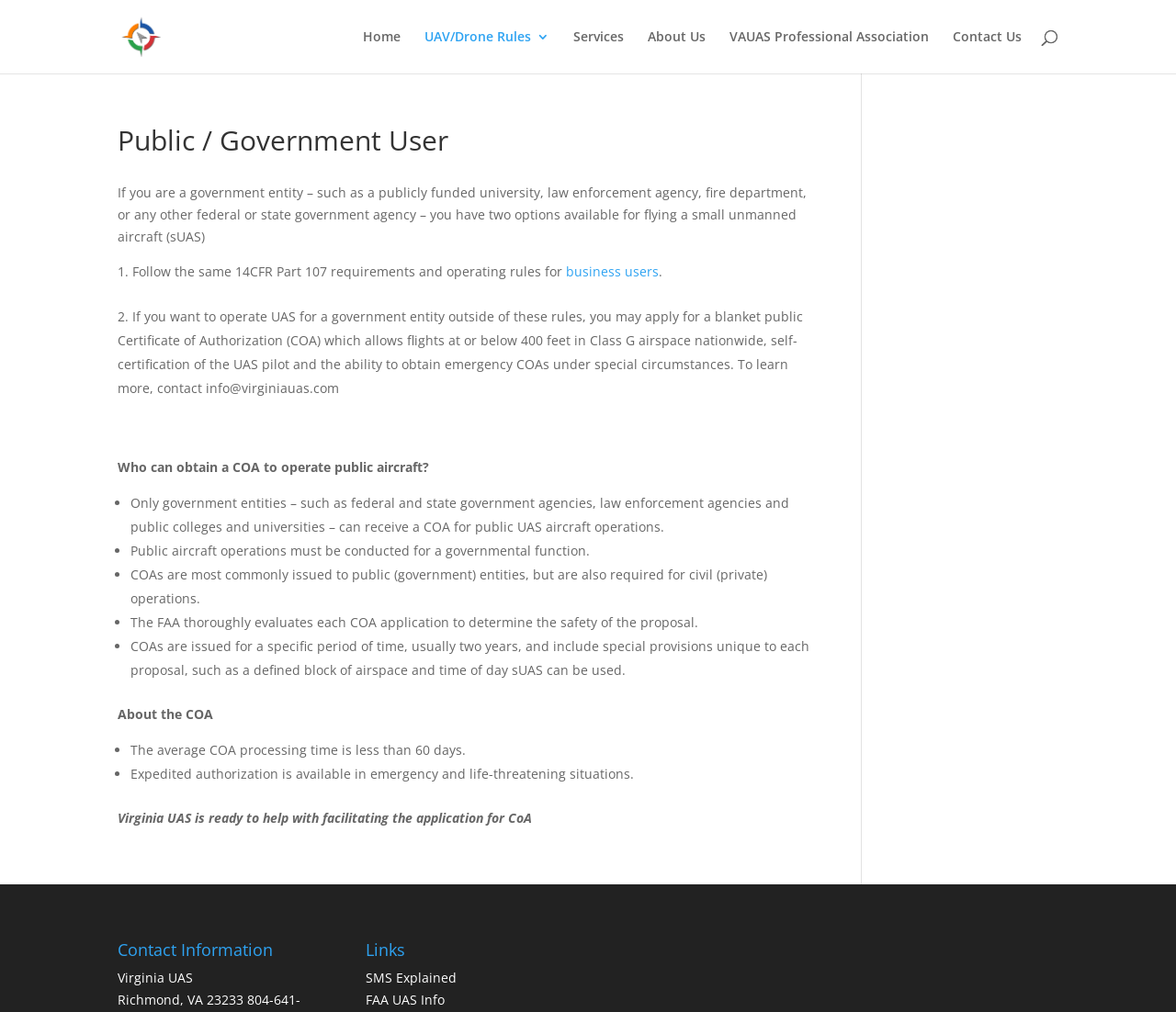Please identify the primary heading of the webpage and give its text content.

Public / Government User